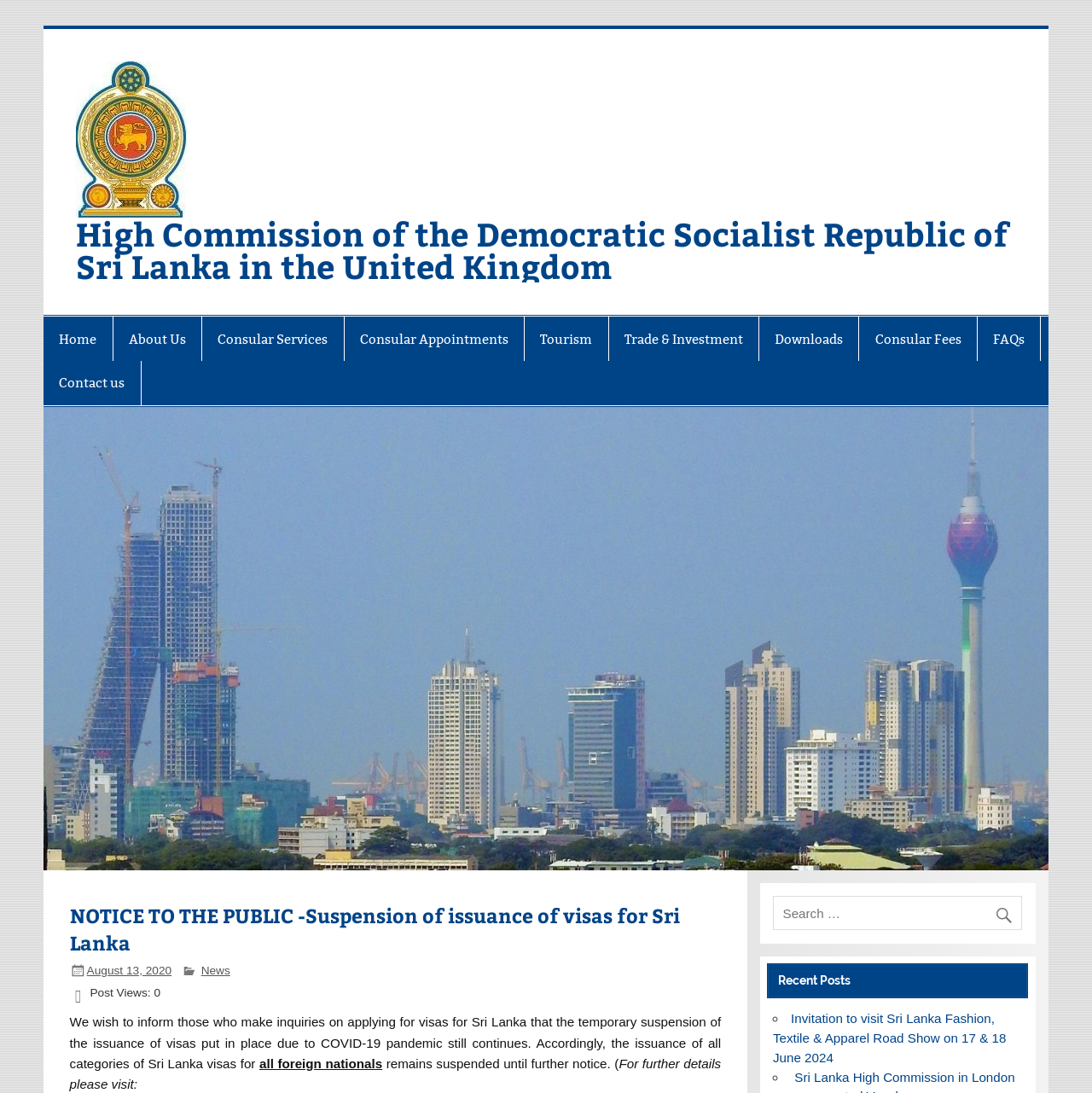Please specify the bounding box coordinates of the element that should be clicked to execute the given instruction: 'Check the 'Recent Posts' section'. Ensure the coordinates are four float numbers between 0 and 1, expressed as [left, top, right, bottom].

[0.702, 0.882, 0.942, 0.913]